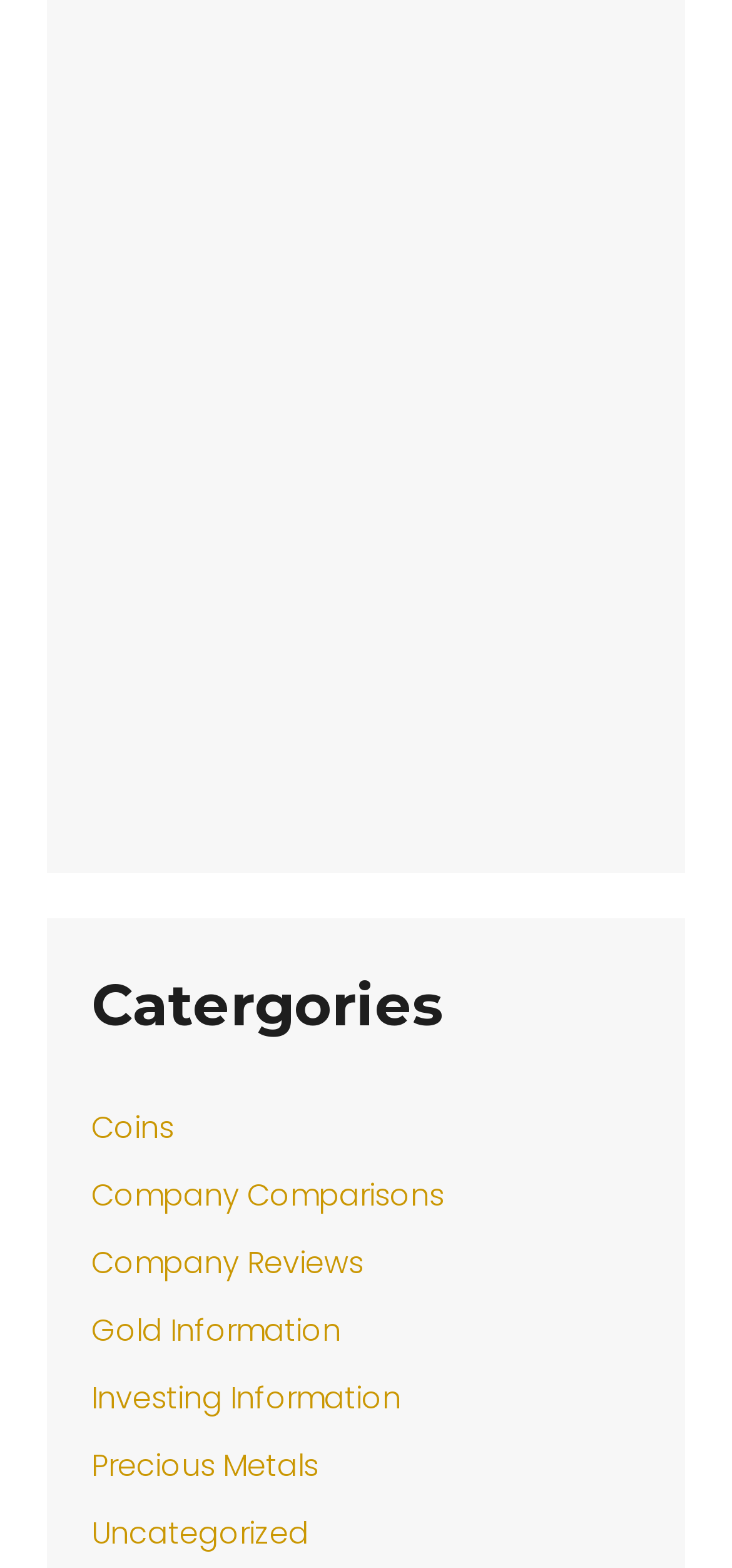How many categories are available?
Examine the image and provide an in-depth answer to the question.

I counted the number of links under the 'Categories' navigation section and found that there are 8 links, which correspond to 8 categories.